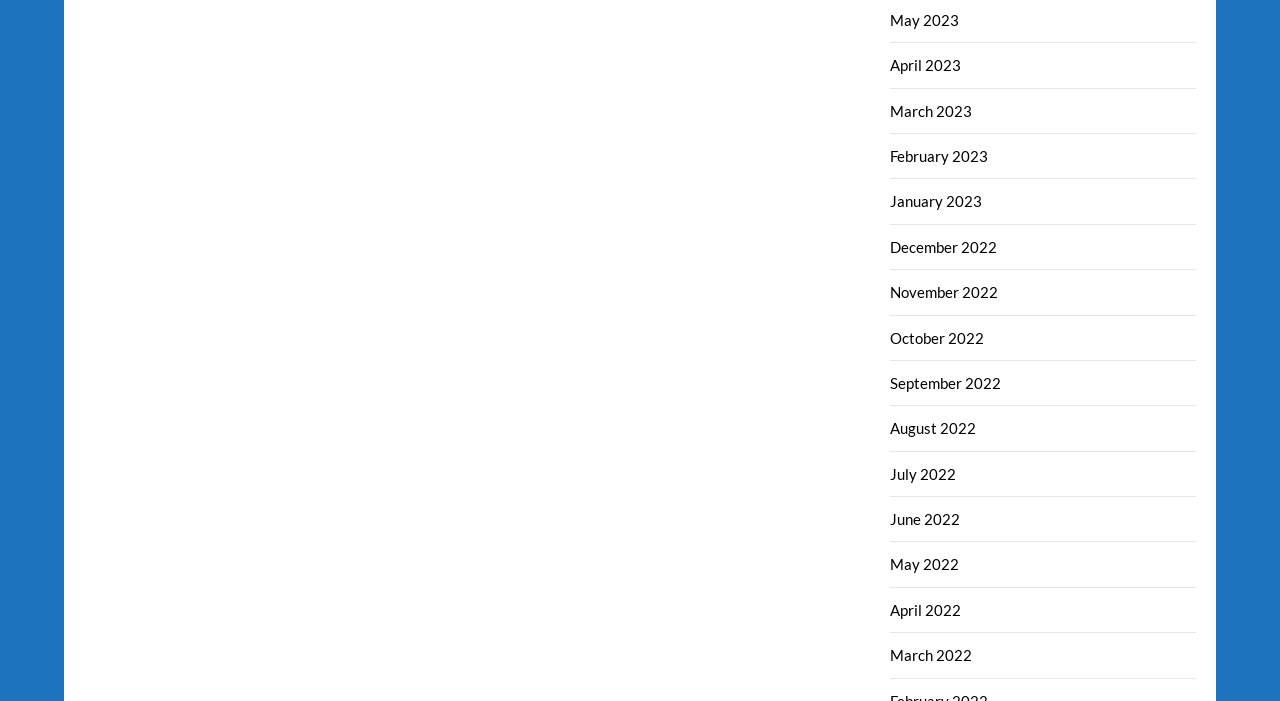Bounding box coordinates are given in the format (top-left x, top-left y, bottom-right x, bottom-right y). All values should be floating point numbers between 0 and 1. Provide the bounding box coordinate for the UI element described as: April 2023

[0.696, 0.08, 0.751, 0.106]